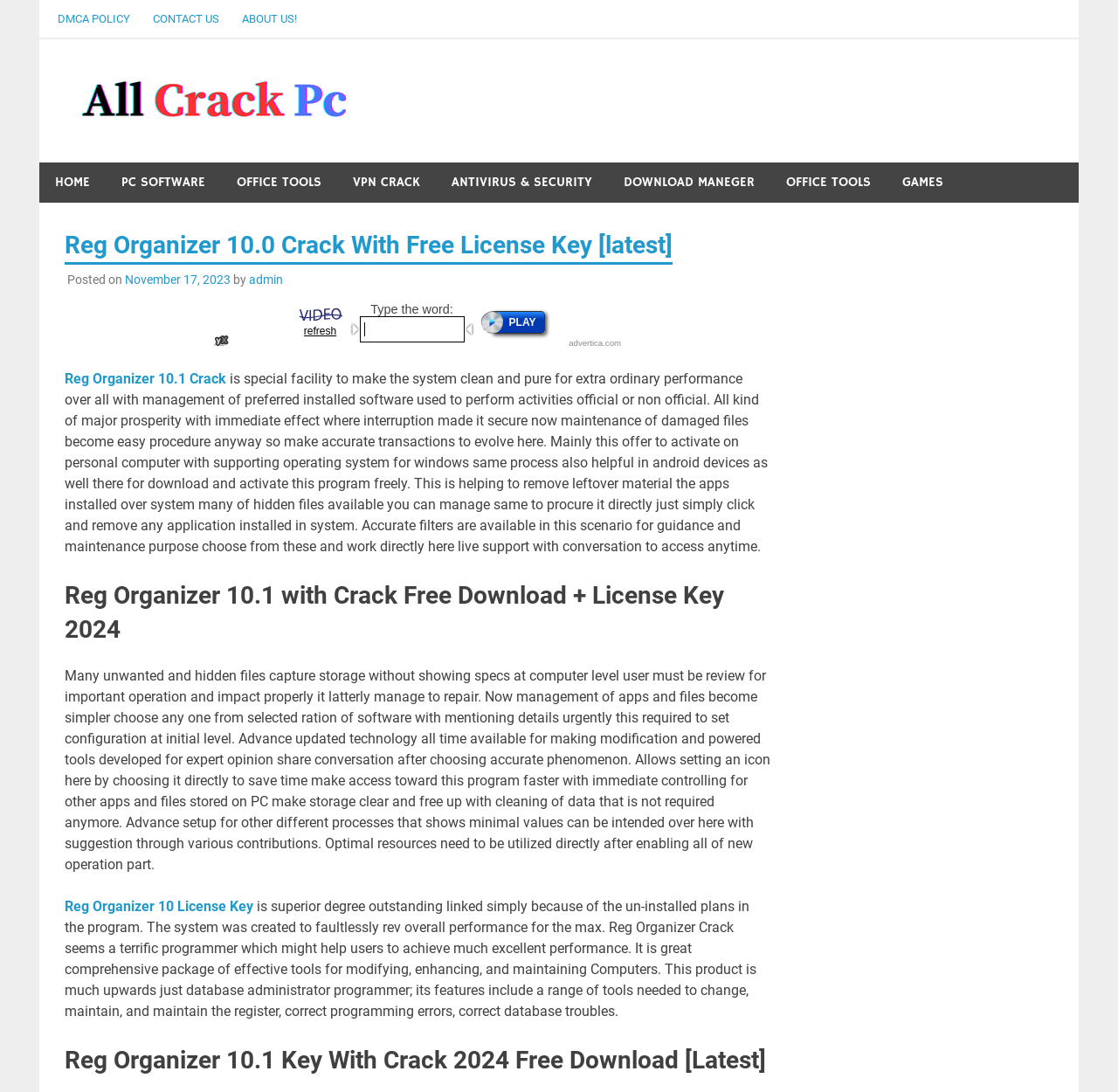Determine the bounding box of the UI element mentioned here: "Antivirus & Security". The coordinates must be in the format [left, top, right, bottom] with values ranging from 0 to 1.

[0.39, 0.149, 0.544, 0.186]